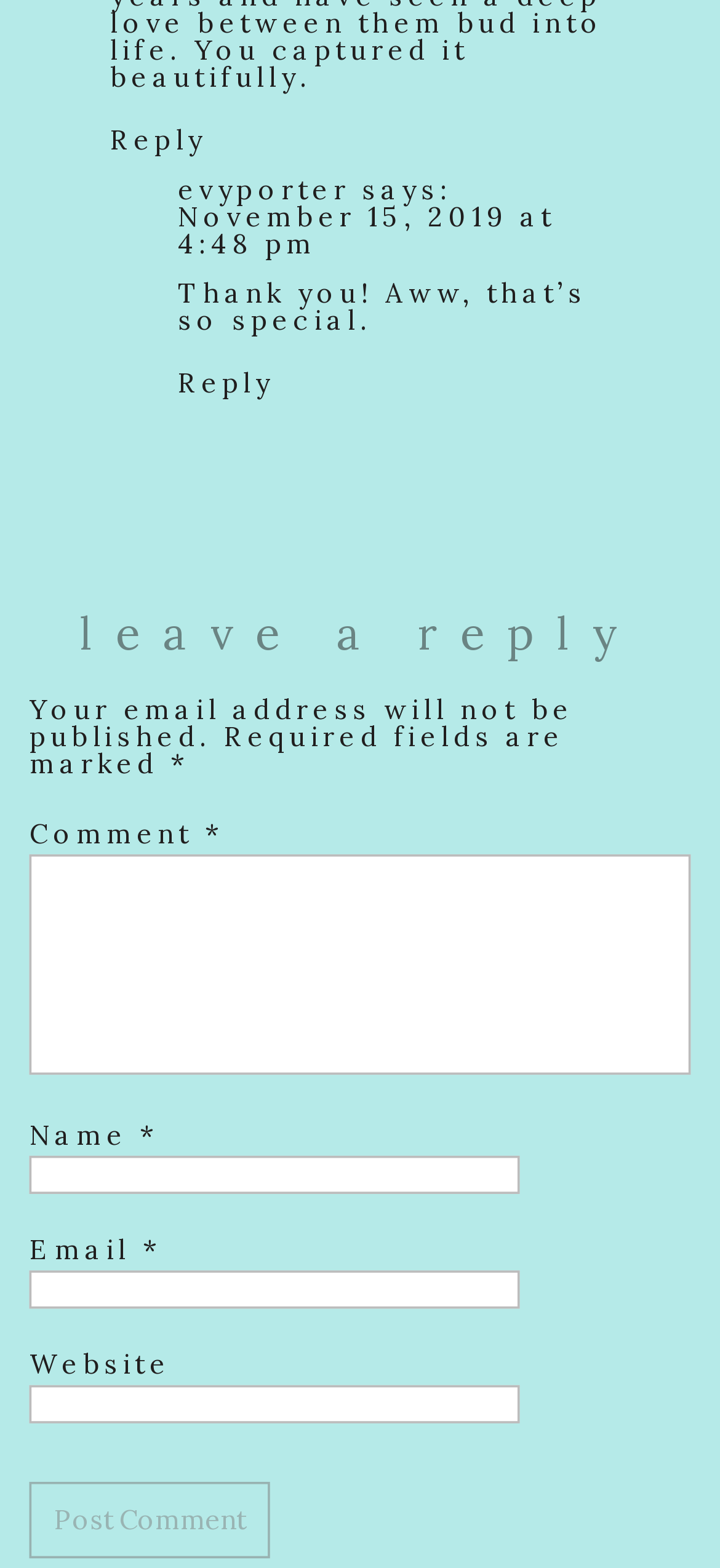Who replied to Shona Shough?
Based on the screenshot, give a detailed explanation to answer the question.

I found the link 'Reply to Shona Shough' and the adjacent text 'evyporter' which suggests that evyporter replied to Shona Shough.